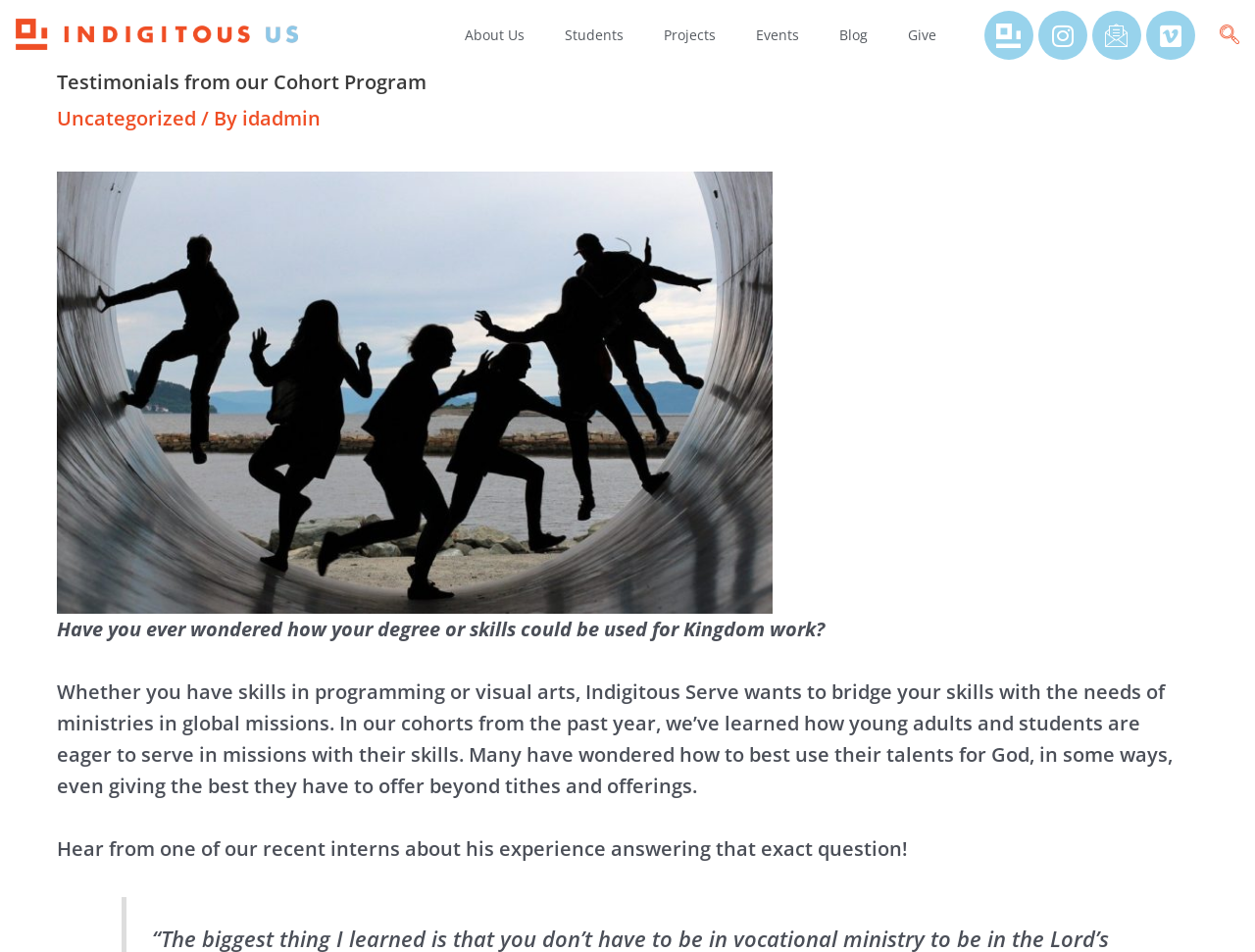What is the purpose of the webpage?
From the image, respond using a single word or phrase.

to share testimonials